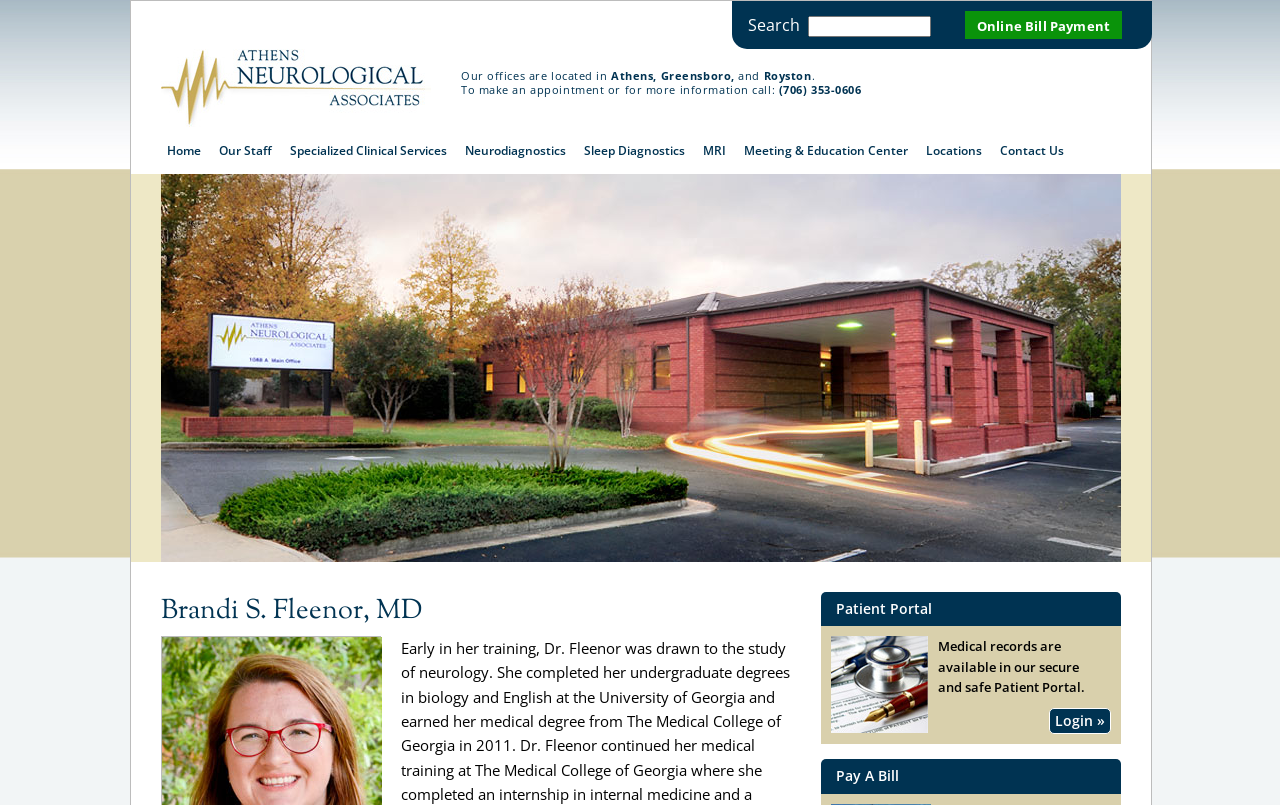What is the main heading of this webpage? Please extract and provide it.

Brandi S. Fleenor, MD